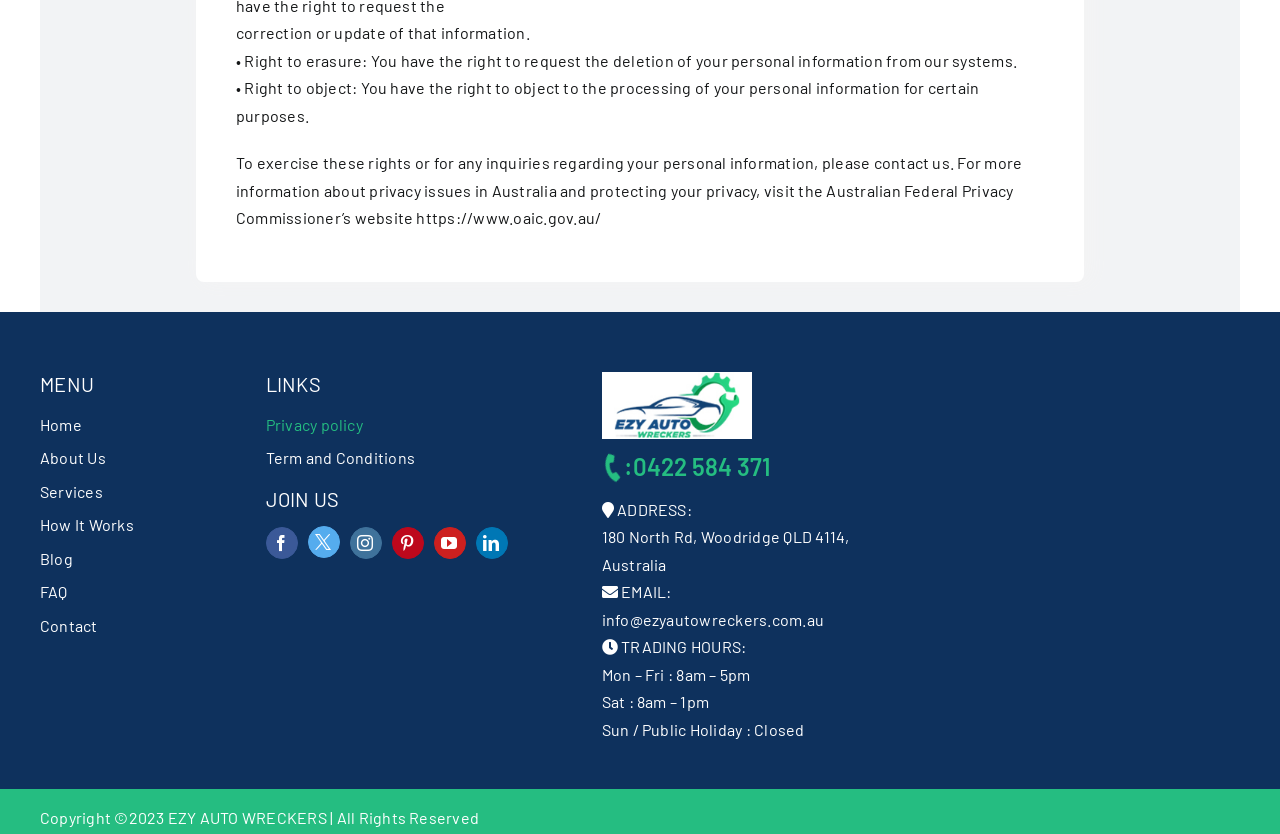Utilize the details in the image to thoroughly answer the following question: What is the company's email address?

I found the email address by looking at the footer section of the webpage, where the company's contact information is listed. The email address is provided as a link, and it is 'info@ezyautowreckers.com.au'.